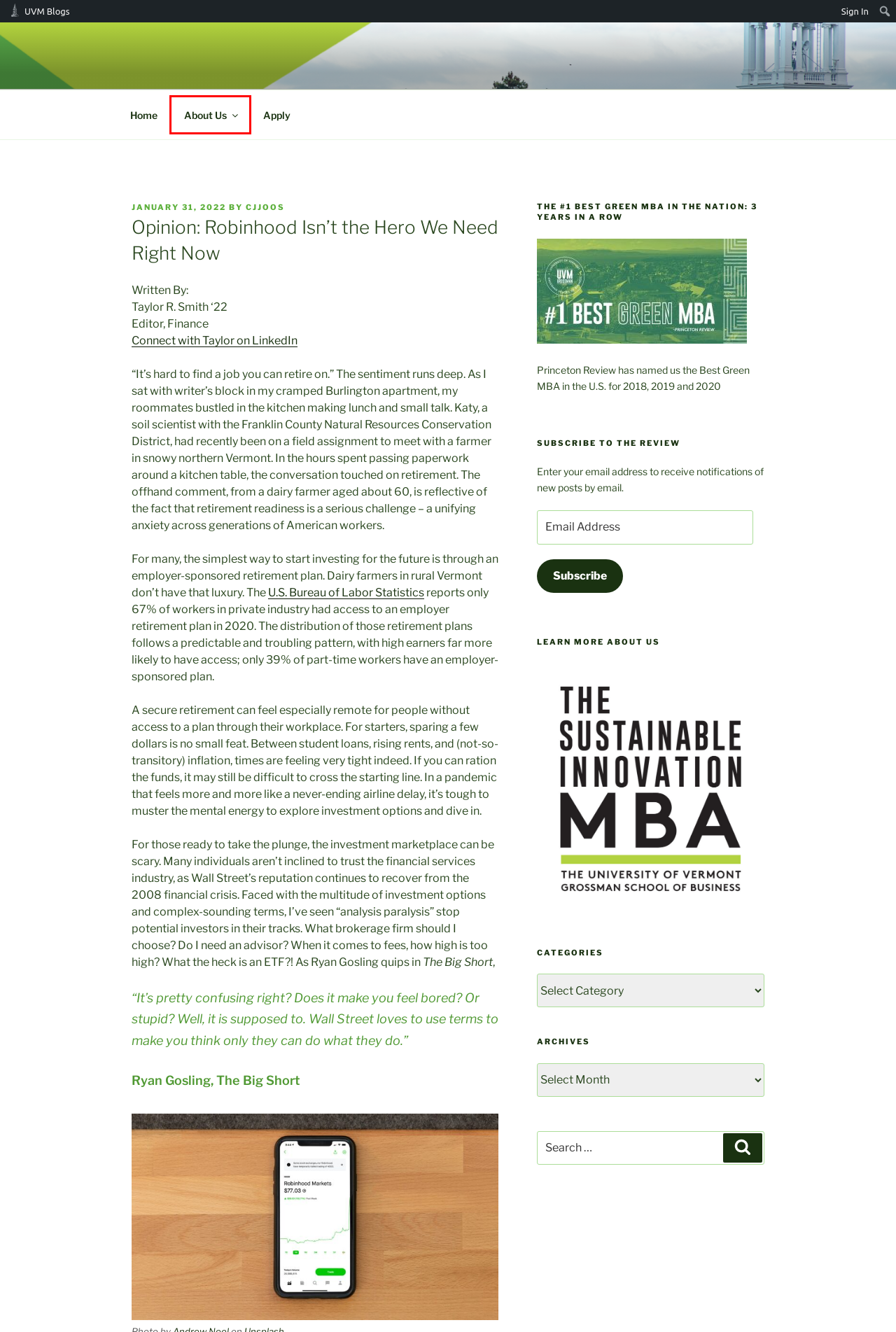You have been given a screenshot of a webpage, where a red bounding box surrounds a UI element. Identify the best matching webpage description for the page that loads after the element in the bounding box is clicked. Options include:
A. Sustainable Innovation MBA | Grossman School of Business | The University of Vermont
B. UVM Blogs – The UVM Community
C. Our Mission – The Sustainable Innovation Review
D. Application Information | Grossman School of Business | The University of Vermont
E. Log In ‹ The Sustainable Innovation Review — WordPress
F. cjjoos – The Sustainable Innovation Review
G. Investing – The Sustainable Innovation Review
H. The Sustainable Innovation Review

C